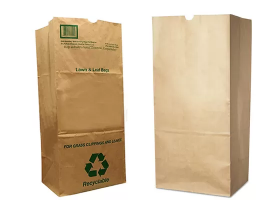Please analyze the image and provide a thorough answer to the question:
What is the benefit of the double-layer design?

According to the caption, the double-layer design of the bags enhances their durability, making them suitable for heavy yard debris disposal, which implies that the double-layer design provides added strength and resistance to wear and tear.